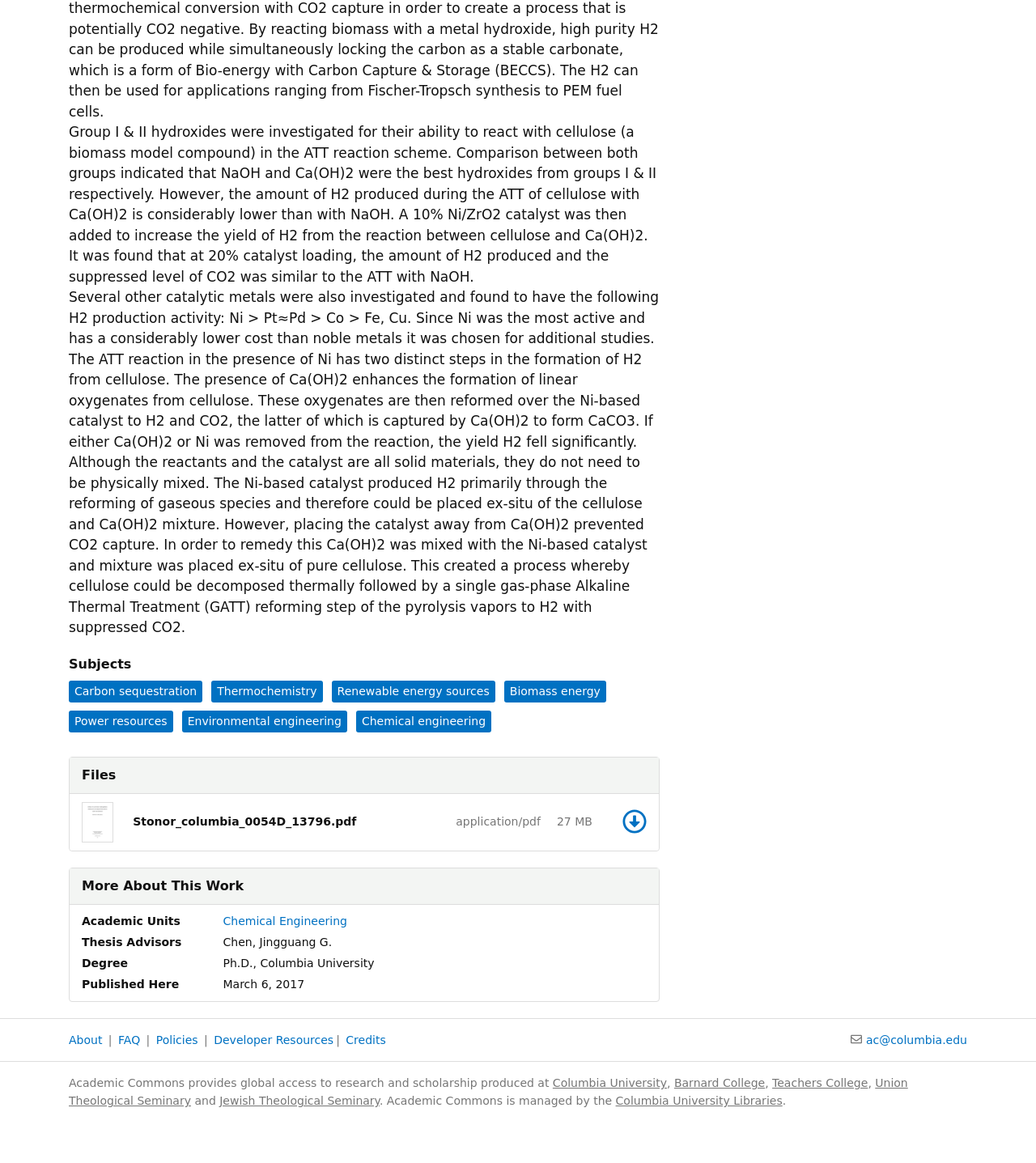Locate the UI element described by Jewish Theological Seminary and provide its bounding box coordinates. Use the format (top-left x, top-left y, bottom-right x, bottom-right y) with all values as floating point numbers between 0 and 1.

[0.212, 0.941, 0.366, 0.952]